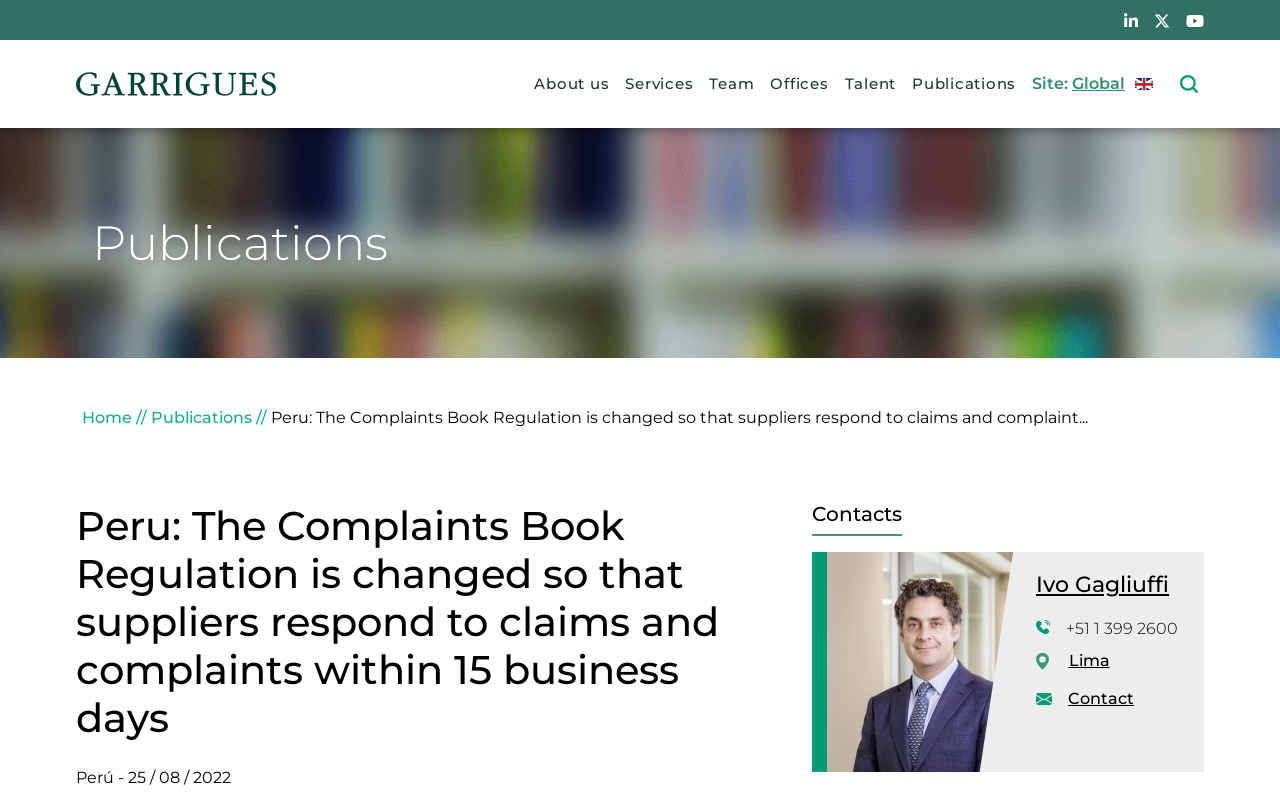Please determine the bounding box coordinates of the element to click in order to execute the following instruction: "Go to About us". The coordinates should be four float numbers between 0 and 1, specified as [left, top, right, bottom].

[0.418, 0.093, 0.476, 0.117]